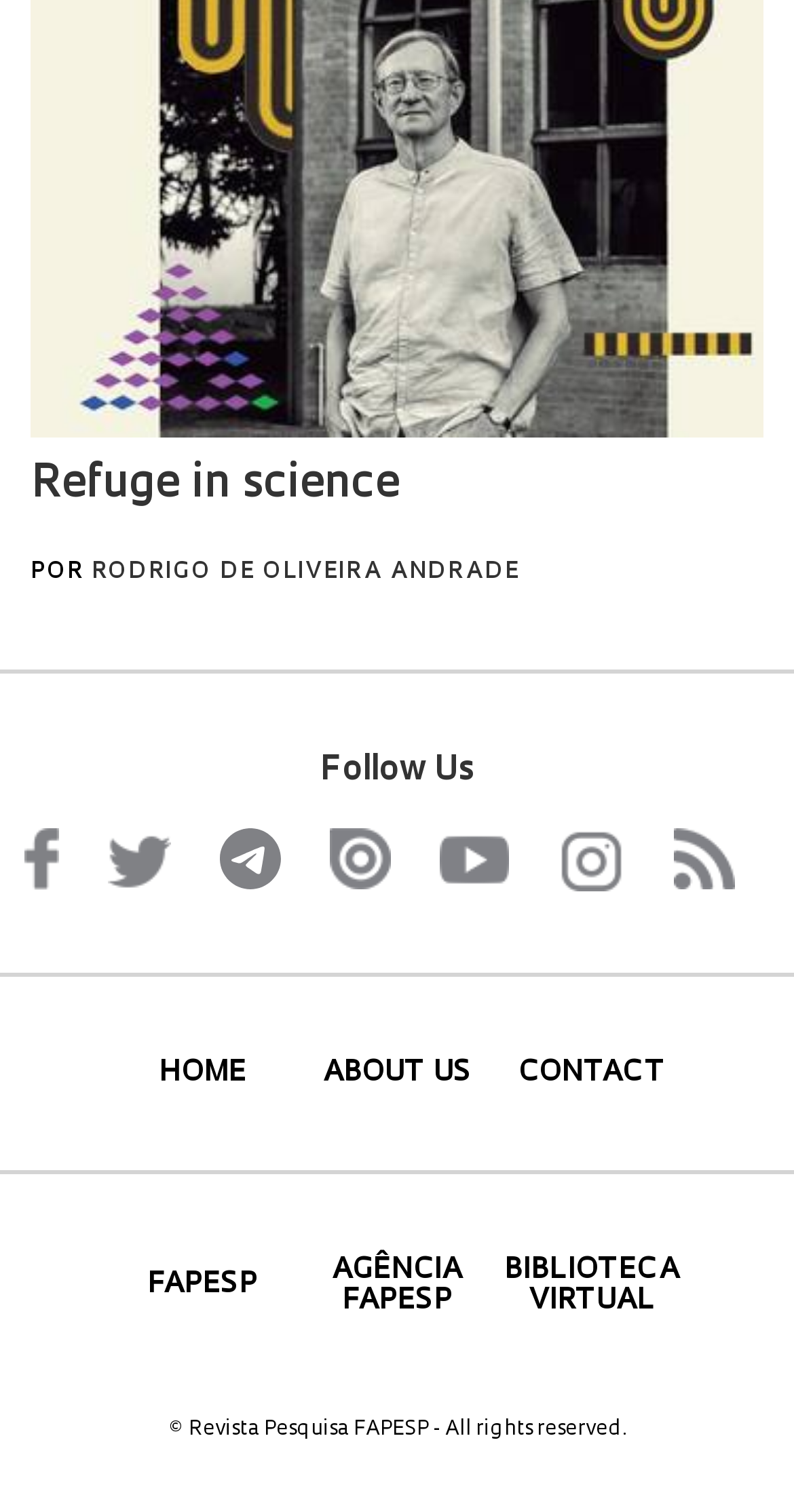Analyze the image and answer the question with as much detail as possible: 
What is the copyright information at the bottom of the page?

I looked at the bottom of the webpage and found the copyright information, which is '© Revista Pesquisa FAPESP - All rights reserved.'